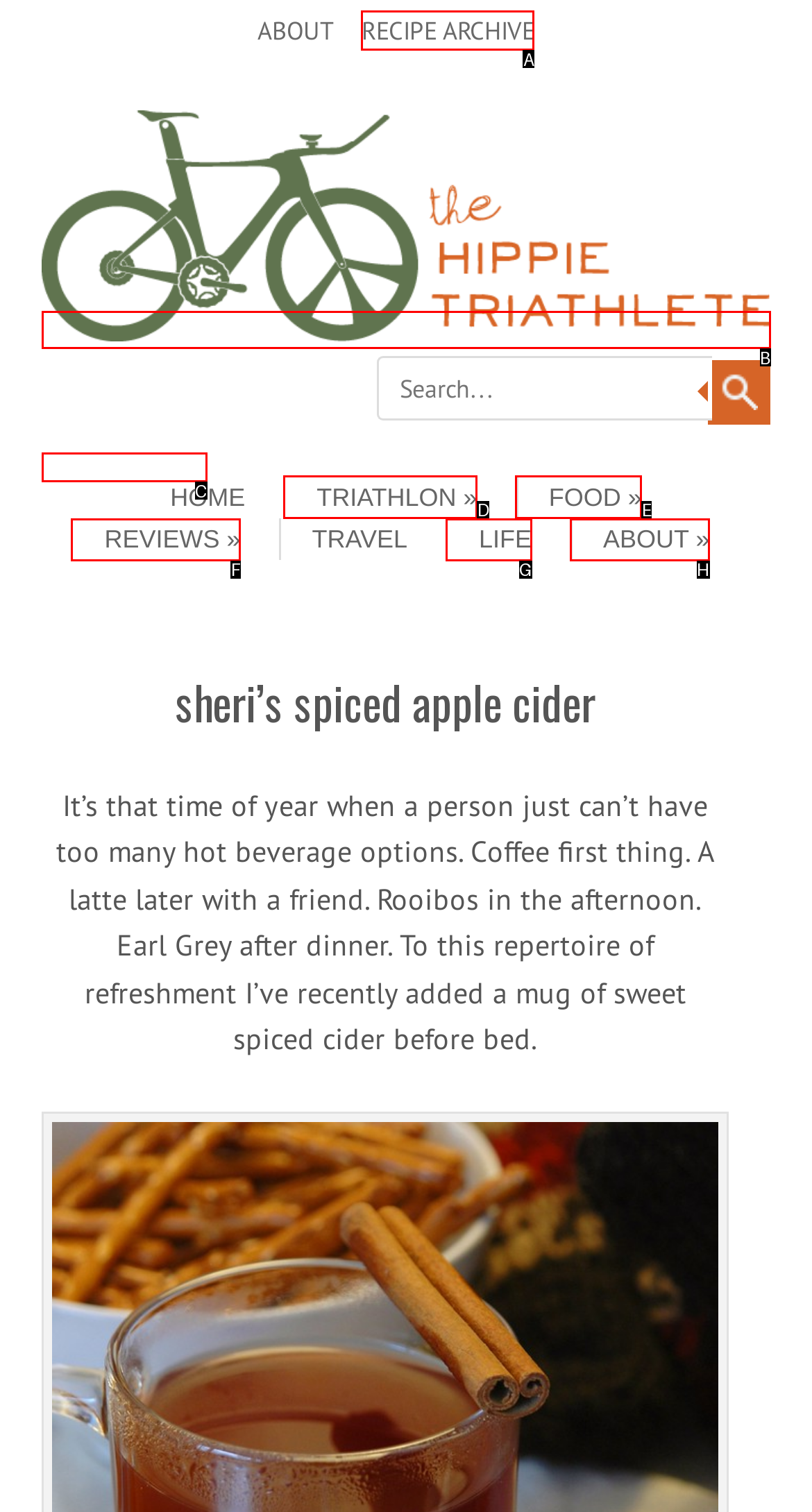Determine which option fits the element description: title="Show More Social Sharing"
Answer with the option’s letter directly.

None